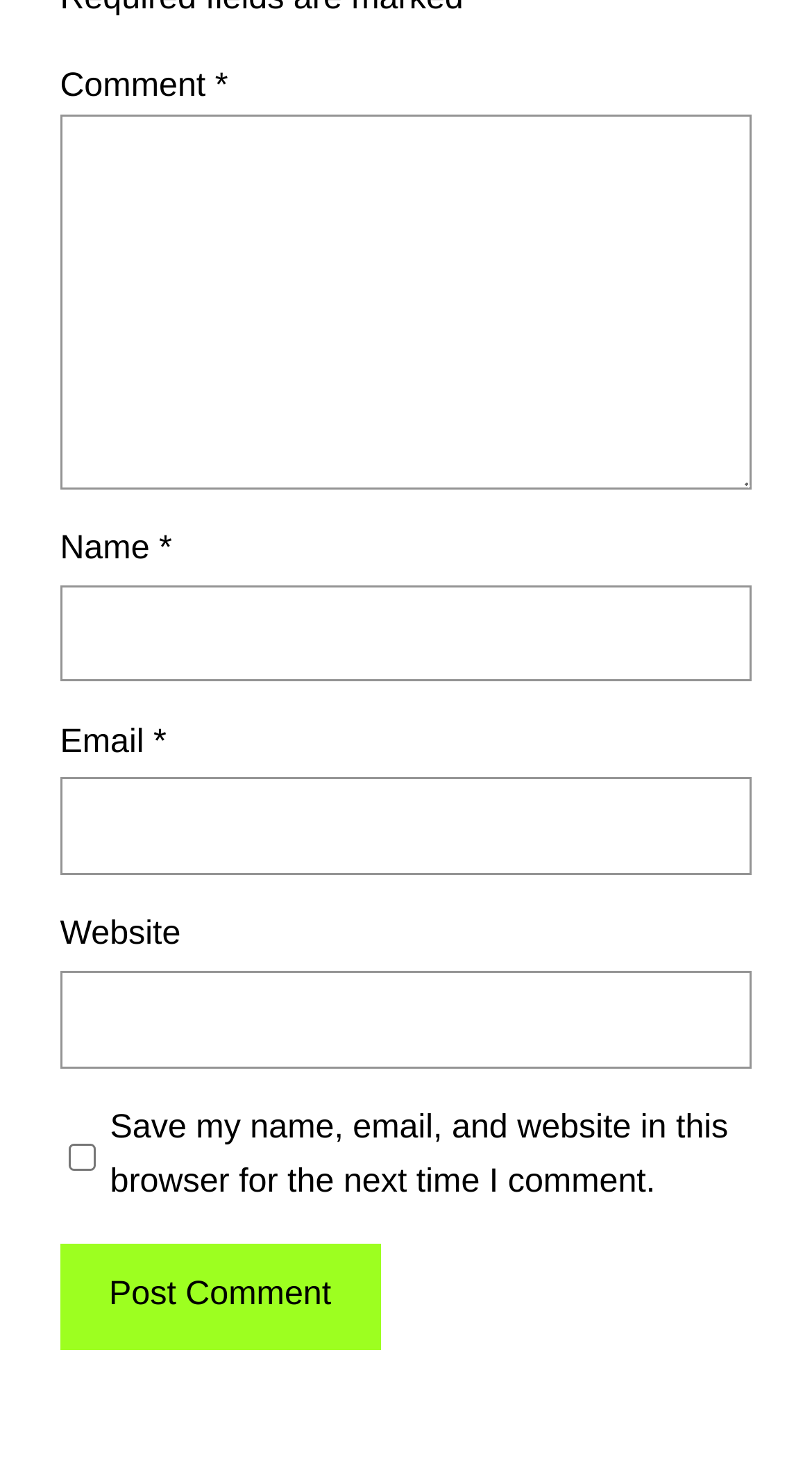Is the 'Website' field required?
Using the visual information from the image, give a one-word or short-phrase answer.

No